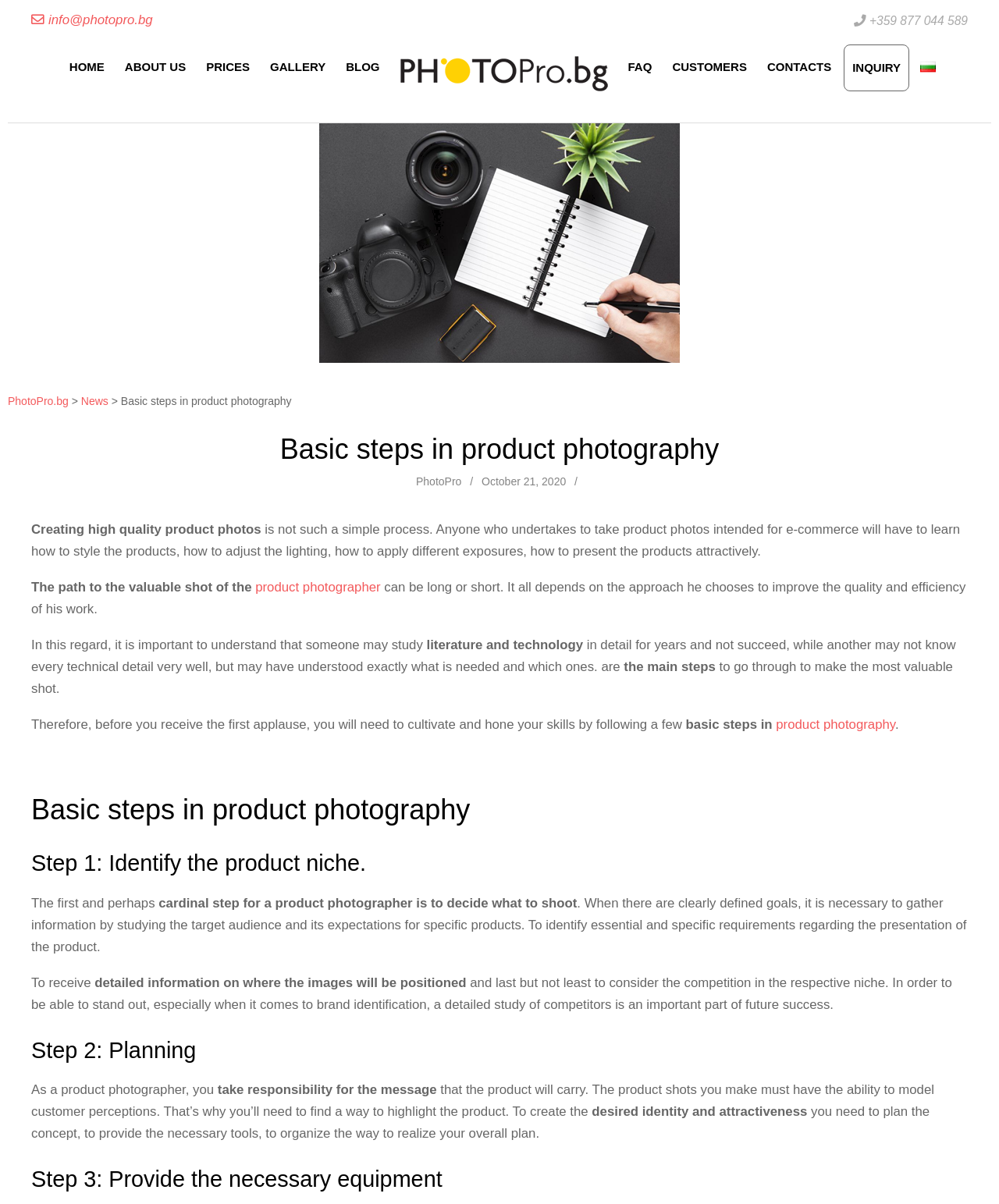Find the bounding box coordinates of the element you need to click on to perform this action: 'Contact via email'. The coordinates should be represented by four float values between 0 and 1, in the format [left, top, right, bottom].

[0.031, 0.01, 0.153, 0.023]